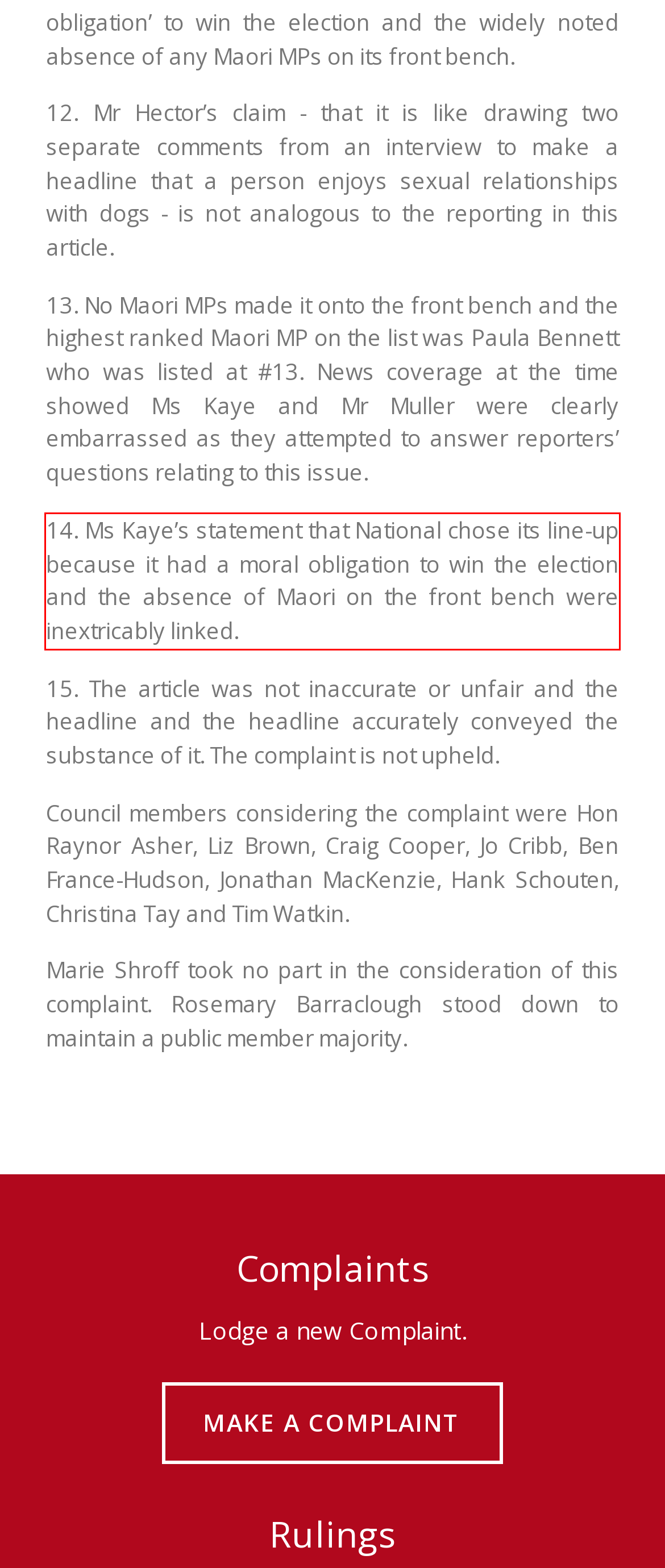Identify and transcribe the text content enclosed by the red bounding box in the given screenshot.

14. Ms Kaye’s statement that National chose its line-up because it had a moral obligation to win the election and the absence of Maori on the front bench were inextricably linked.